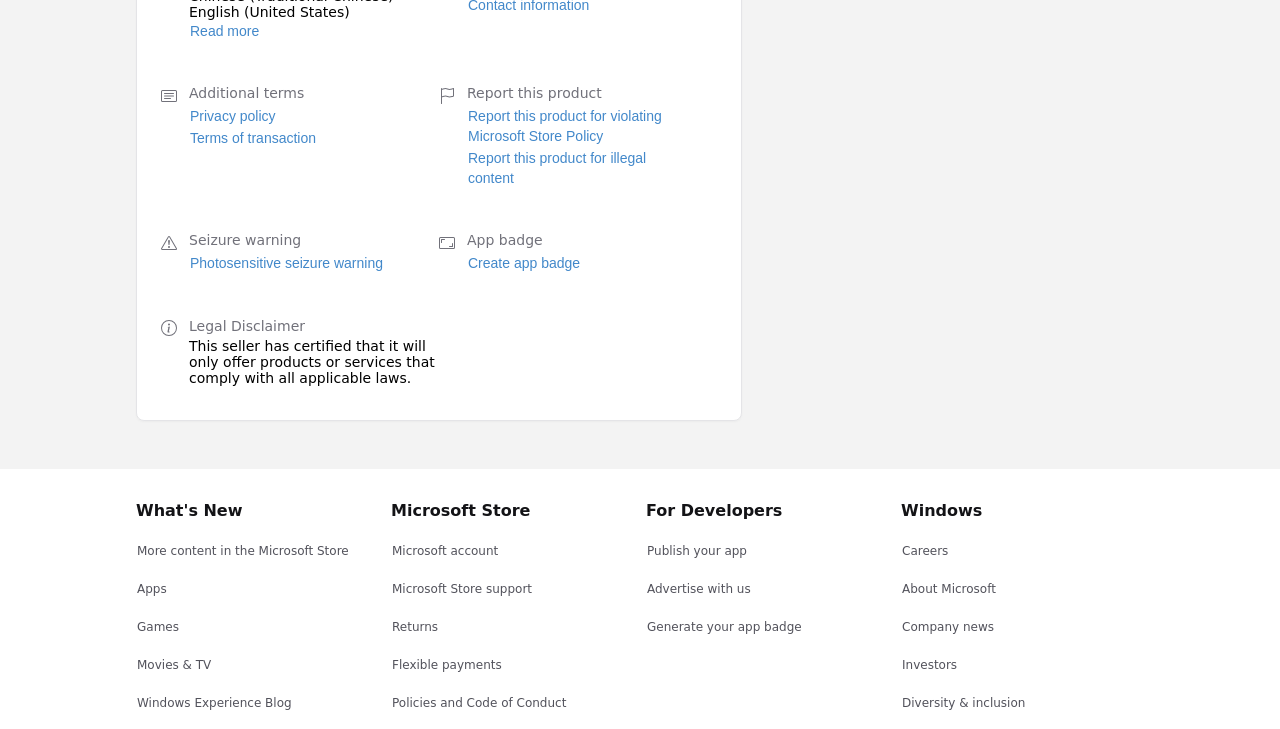Provide a one-word or brief phrase answer to the question:
How many types of content are available in the Microsoft Store?

At least 4